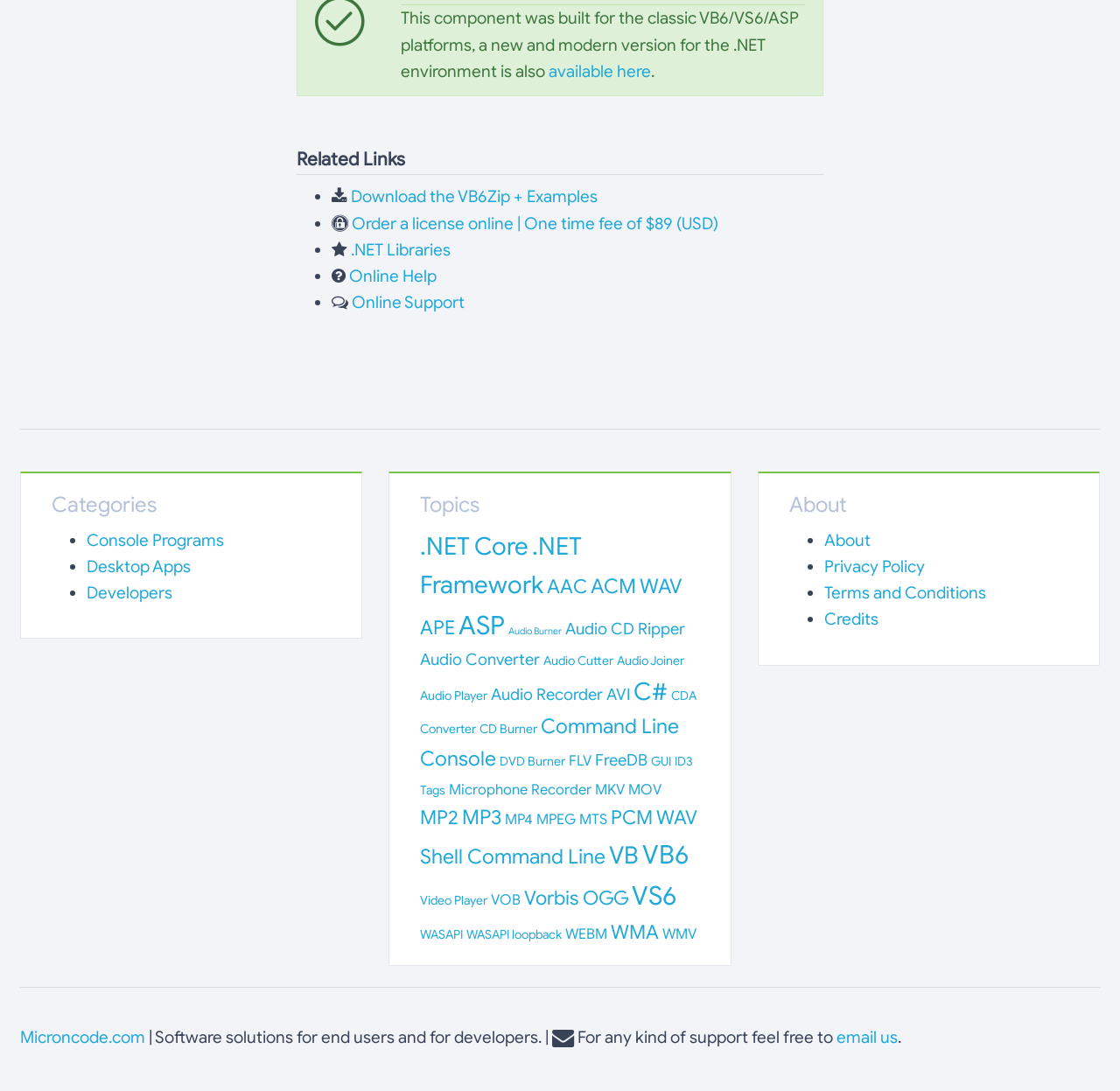Answer the question with a single word or phrase: 
How many categories are there in the footer?

3